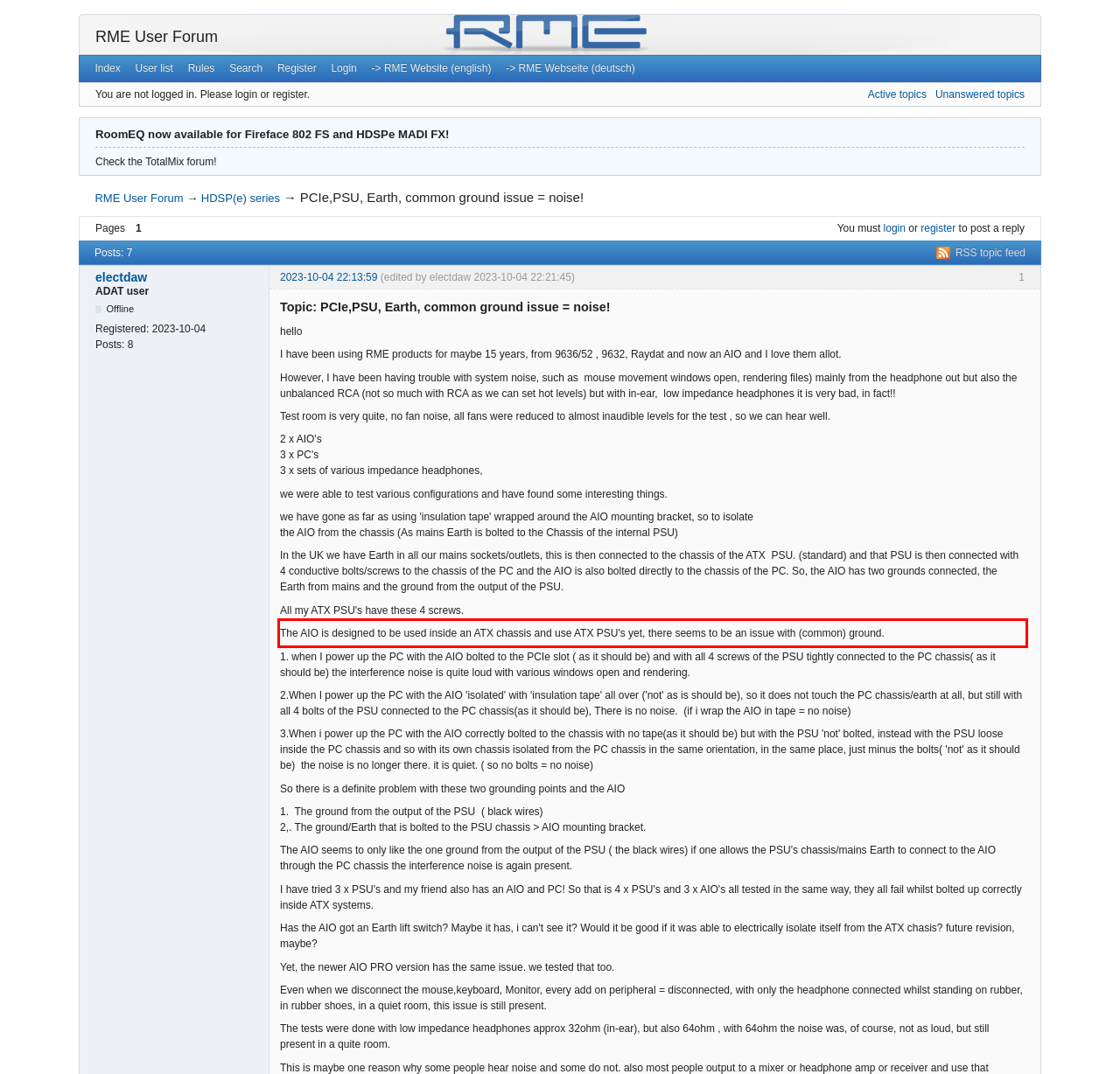Look at the provided screenshot of the webpage and perform OCR on the text within the red bounding box.

The AIO is designed to be used inside an ATX chassis and use ATX PSU's yet, there seems to be an issue with (common) ground.